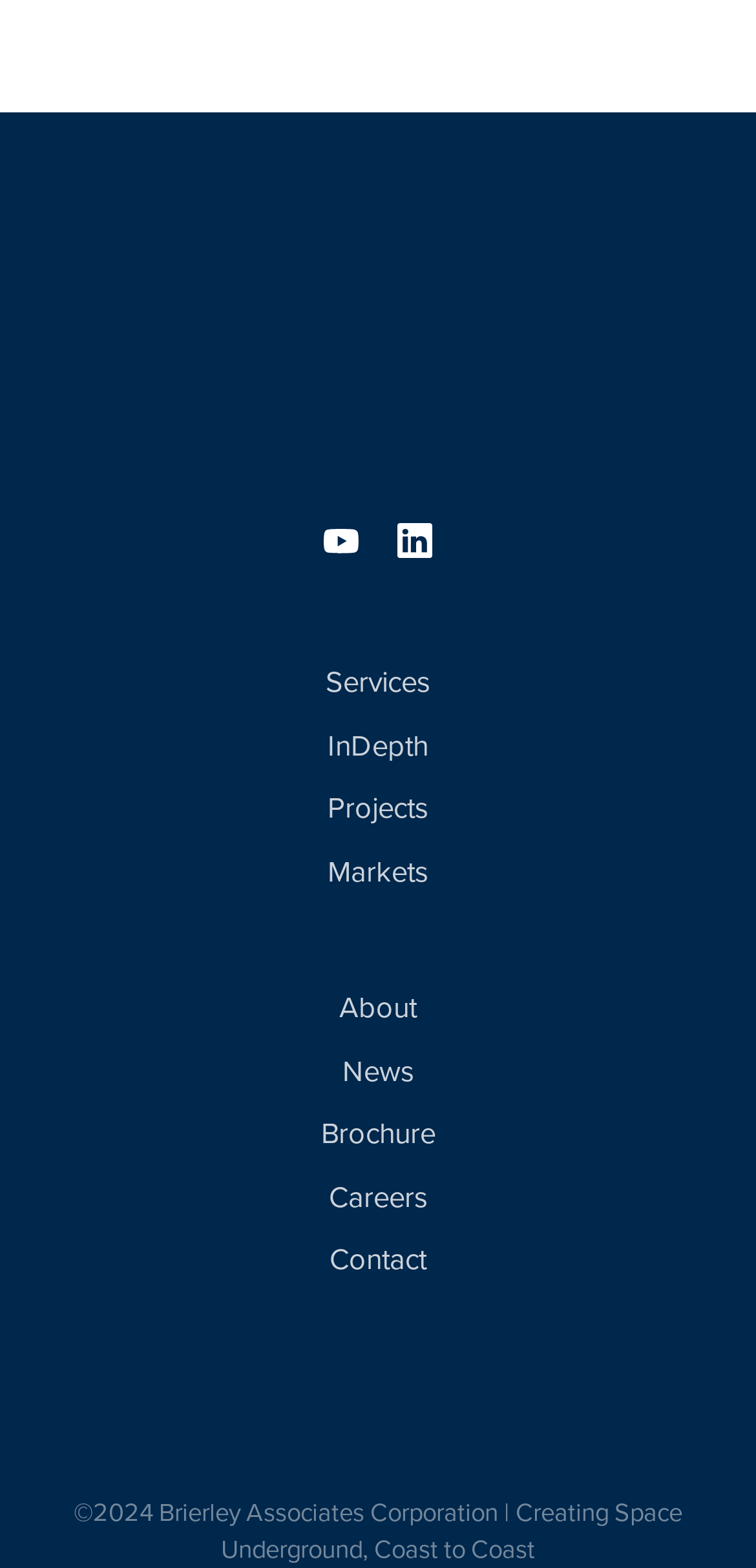Find the bounding box coordinates of the clickable region needed to perform the following instruction: "read About". The coordinates should be provided as four float numbers between 0 and 1, i.e., [left, top, right, bottom].

[0.051, 0.626, 0.949, 0.661]